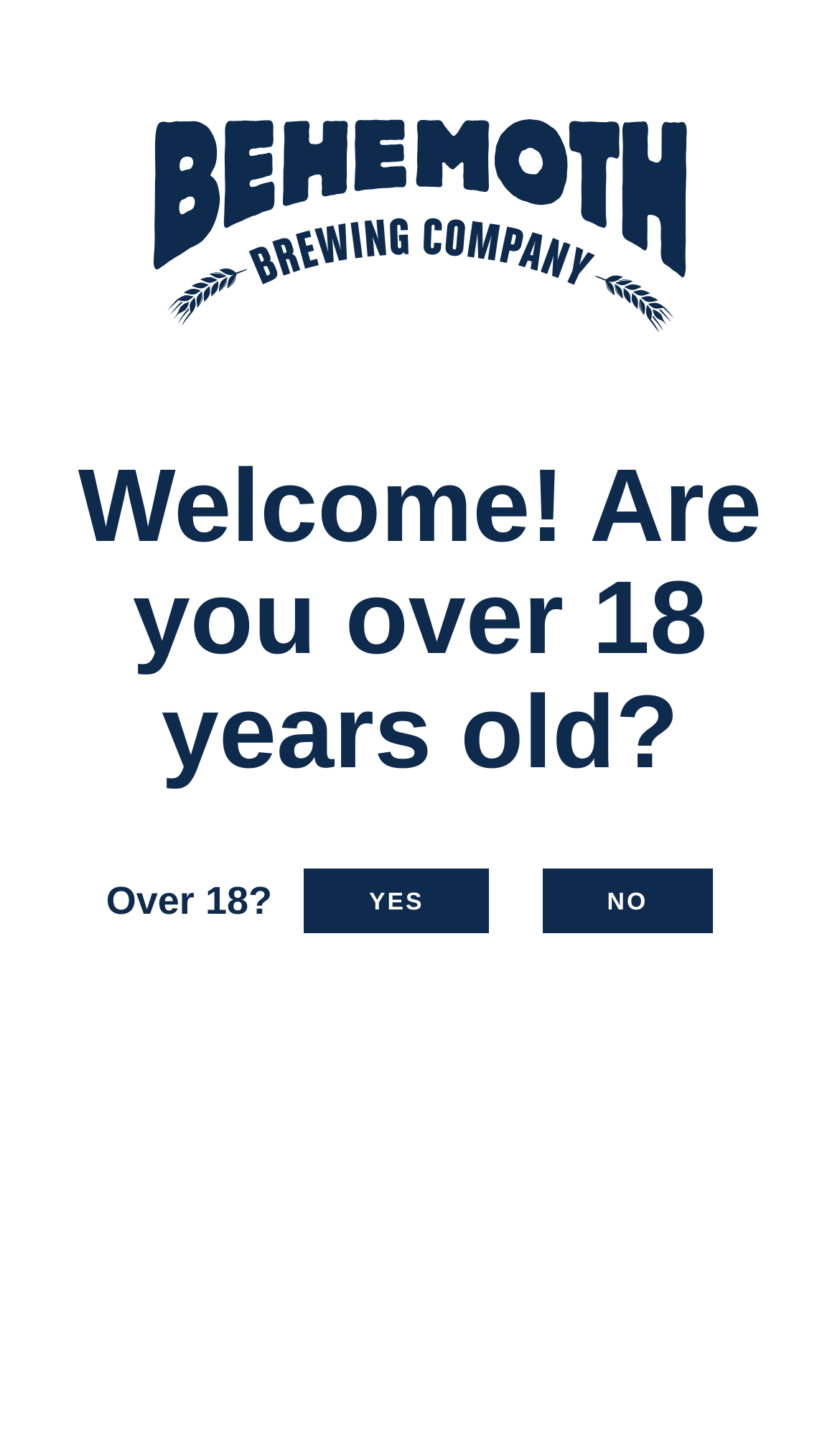How many links are present below the heading?
Provide a thorough and detailed answer to the question.

Below the heading, there are two links, 'YES' and 'NO', which are options to answer the age requirement question.